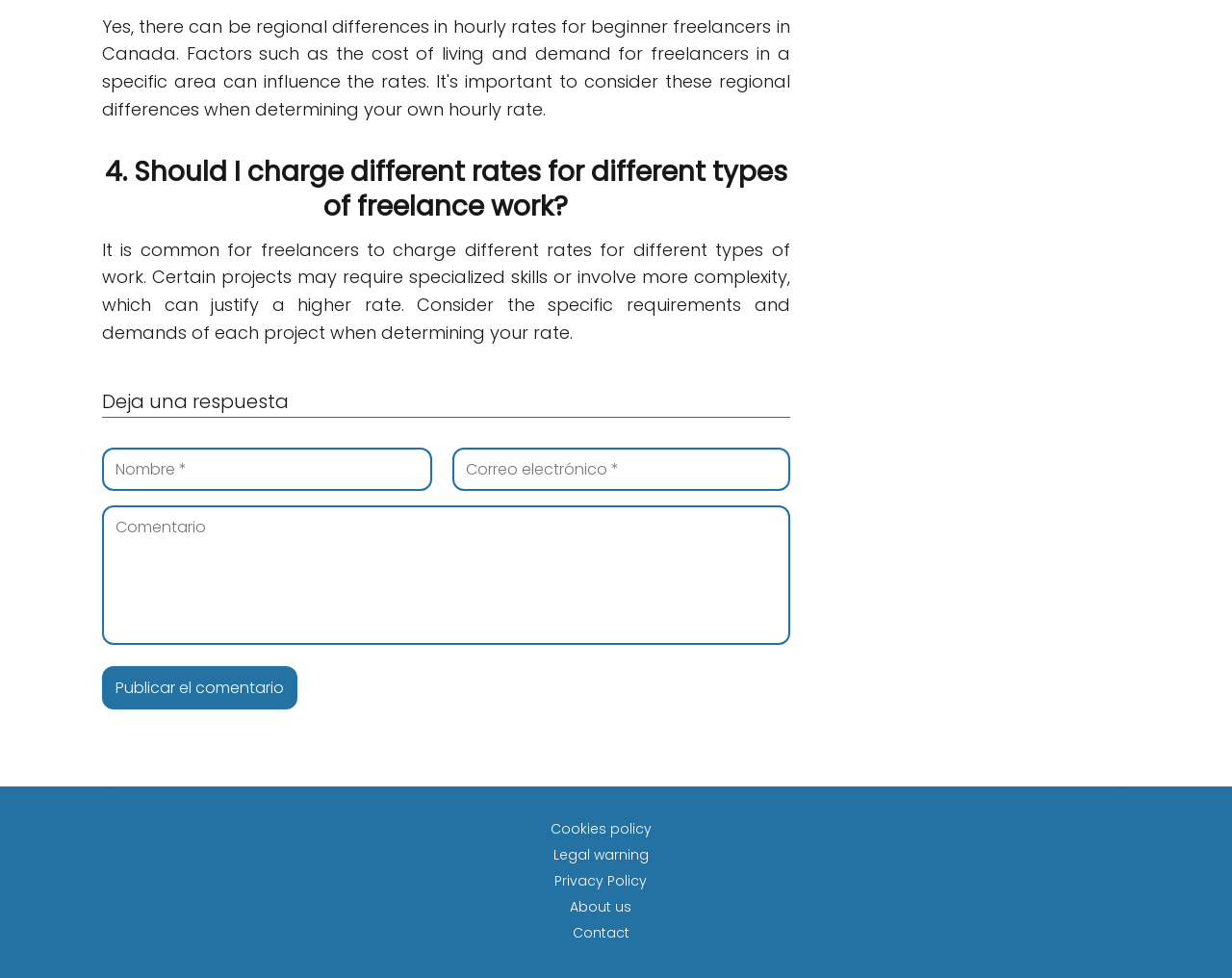Find the bounding box coordinates for the element that must be clicked to complete the instruction: "Click to publish the comment". The coordinates should be four float numbers between 0 and 1, indicated as [left, top, right, bottom].

[0.083, 0.681, 0.241, 0.726]